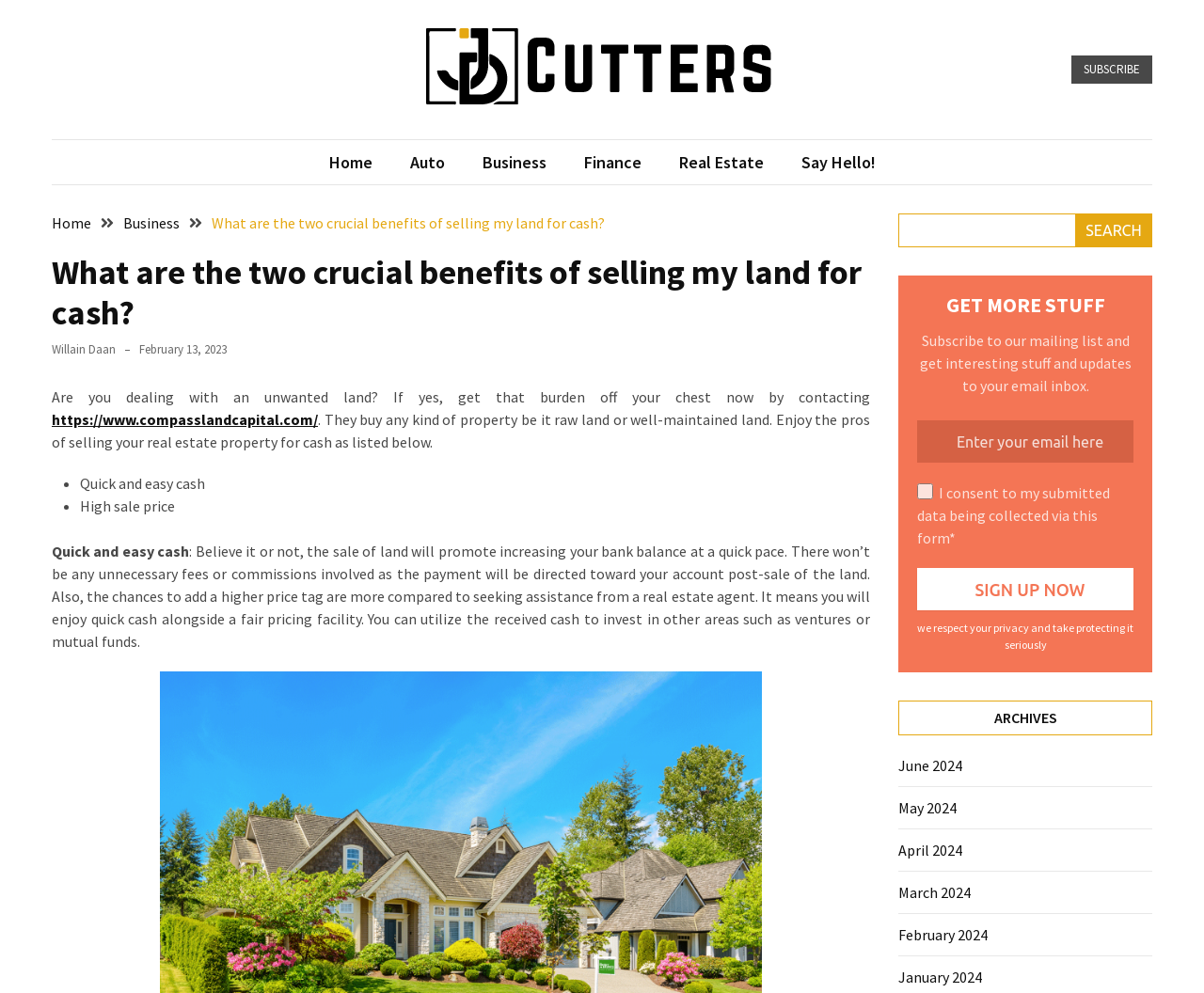What is the topic of the recent post 'Eco-Friendly Pest Control Options in Montreal: Exterminators Go Green'?
Respond with a short answer, either a single word or a phrase, based on the image.

Pest control